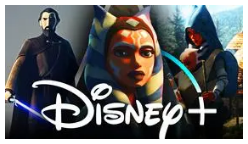Please answer the following question using a single word or phrase: What style do the characters in the image depict?

Animated storytelling